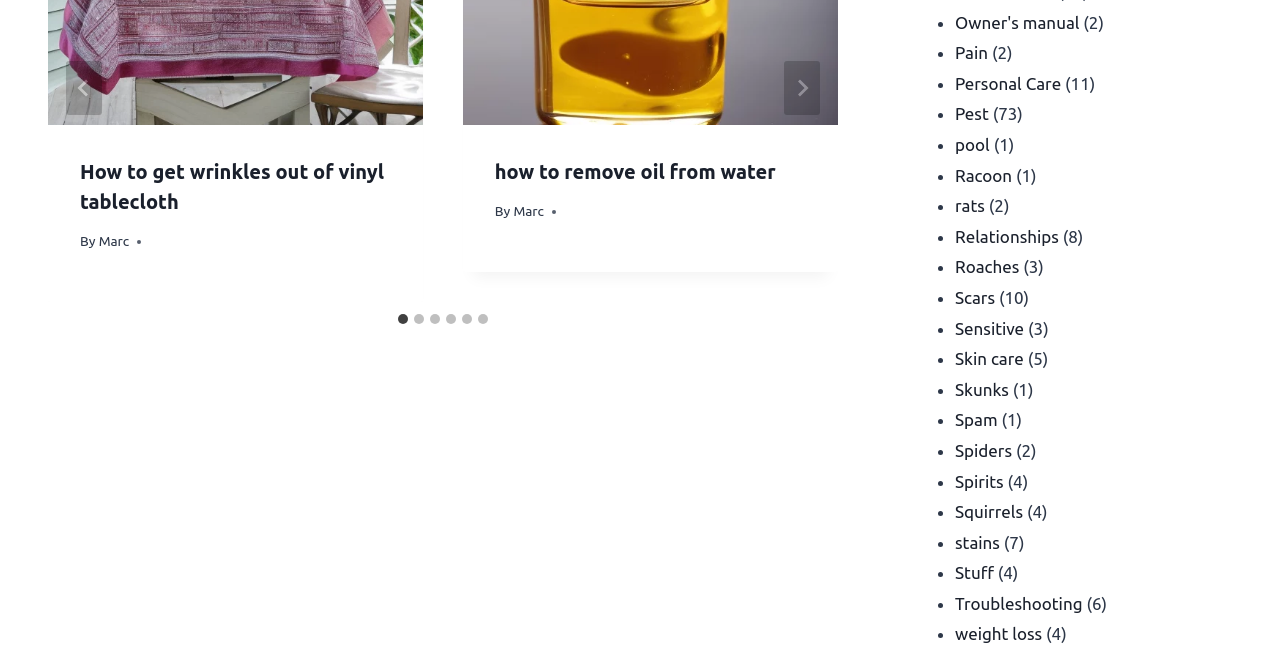What is the category of the link 'Pain'? Please answer the question using a single word or phrase based on the image.

Personal Care